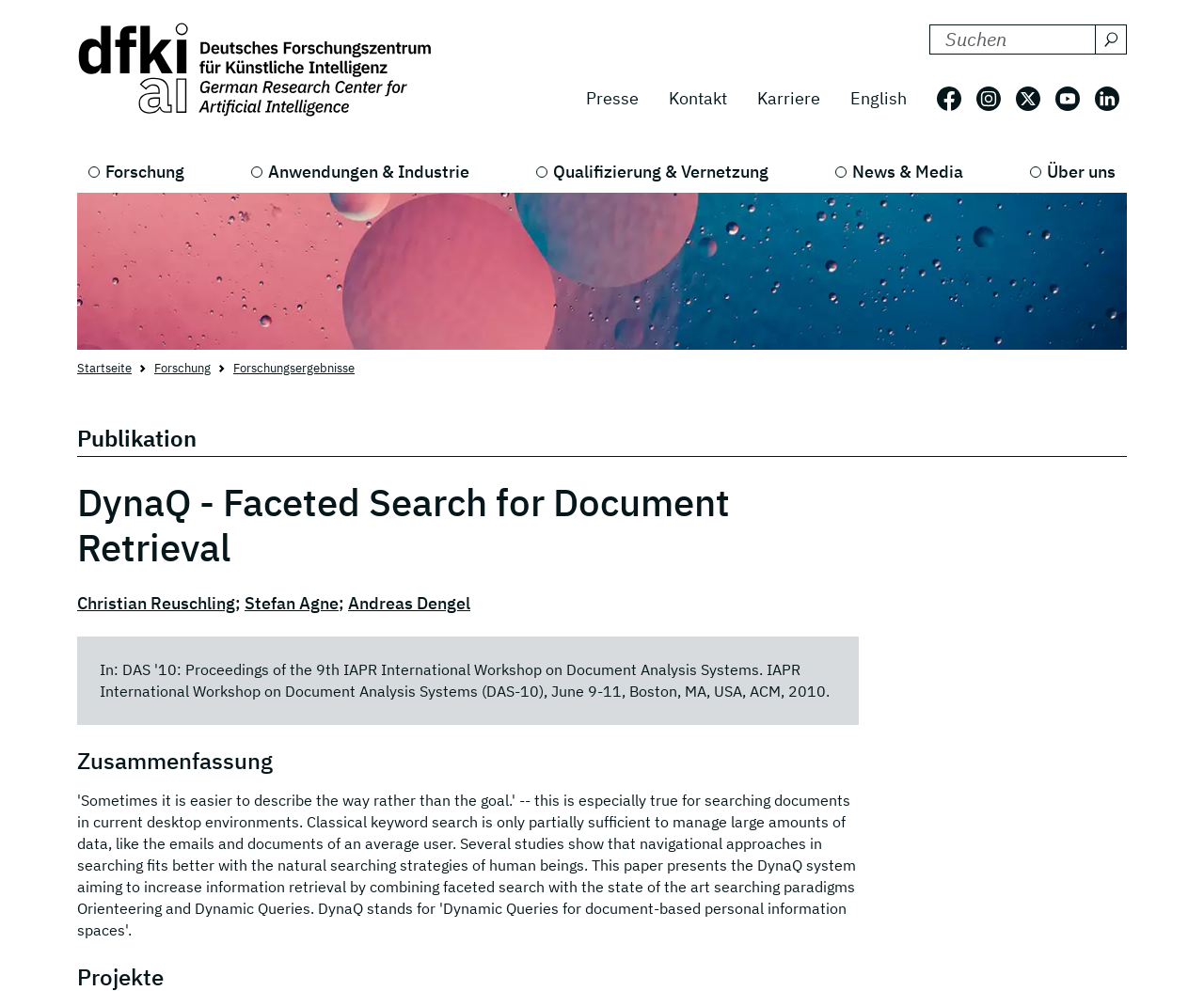Please identify the bounding box coordinates of the region to click in order to complete the task: "search for documents". The coordinates must be four float numbers between 0 and 1, specified as [left, top, right, bottom].

[0.772, 0.025, 0.91, 0.055]